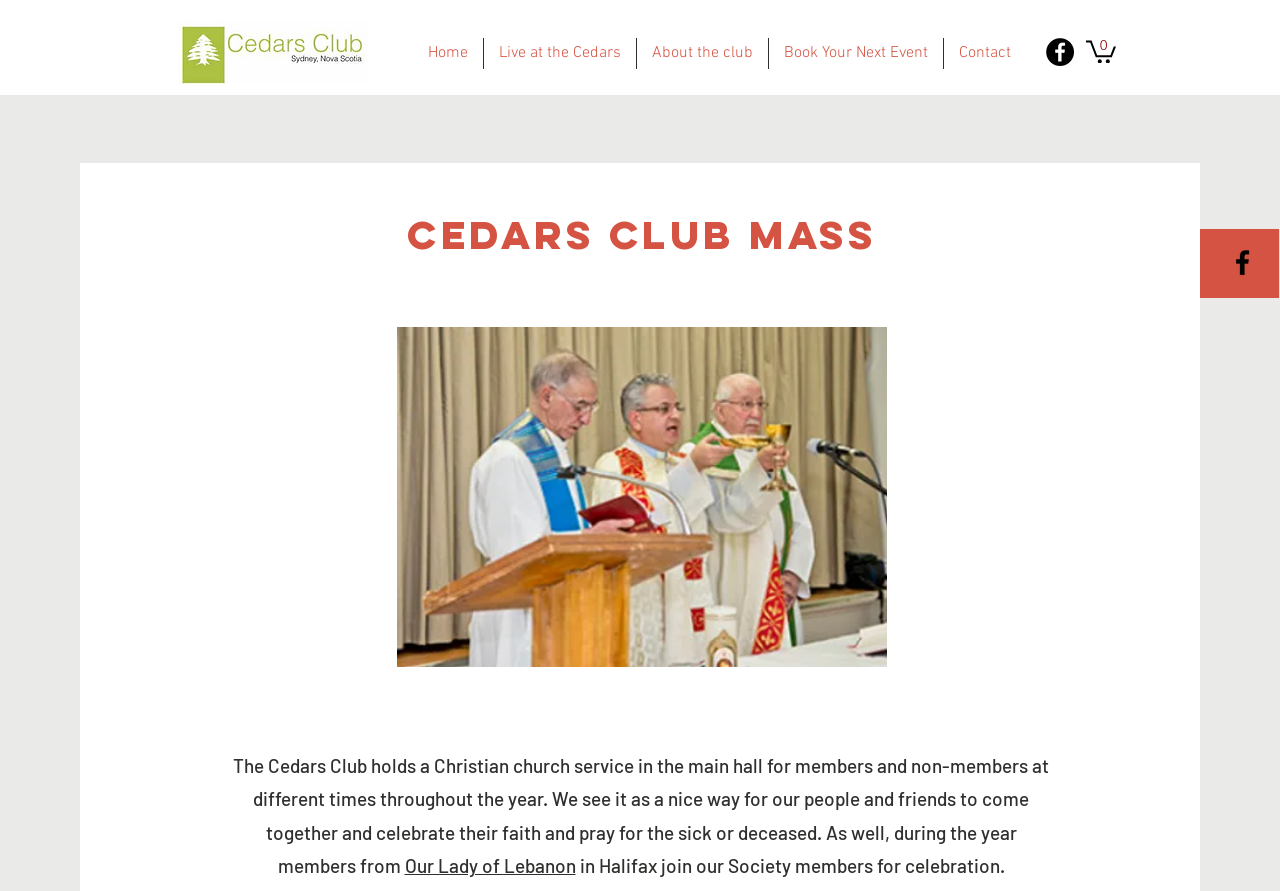Please identify the bounding box coordinates of the element I should click to complete this instruction: 'Go to Home page'. The coordinates should be given as four float numbers between 0 and 1, like this: [left, top, right, bottom].

[0.322, 0.043, 0.377, 0.077]